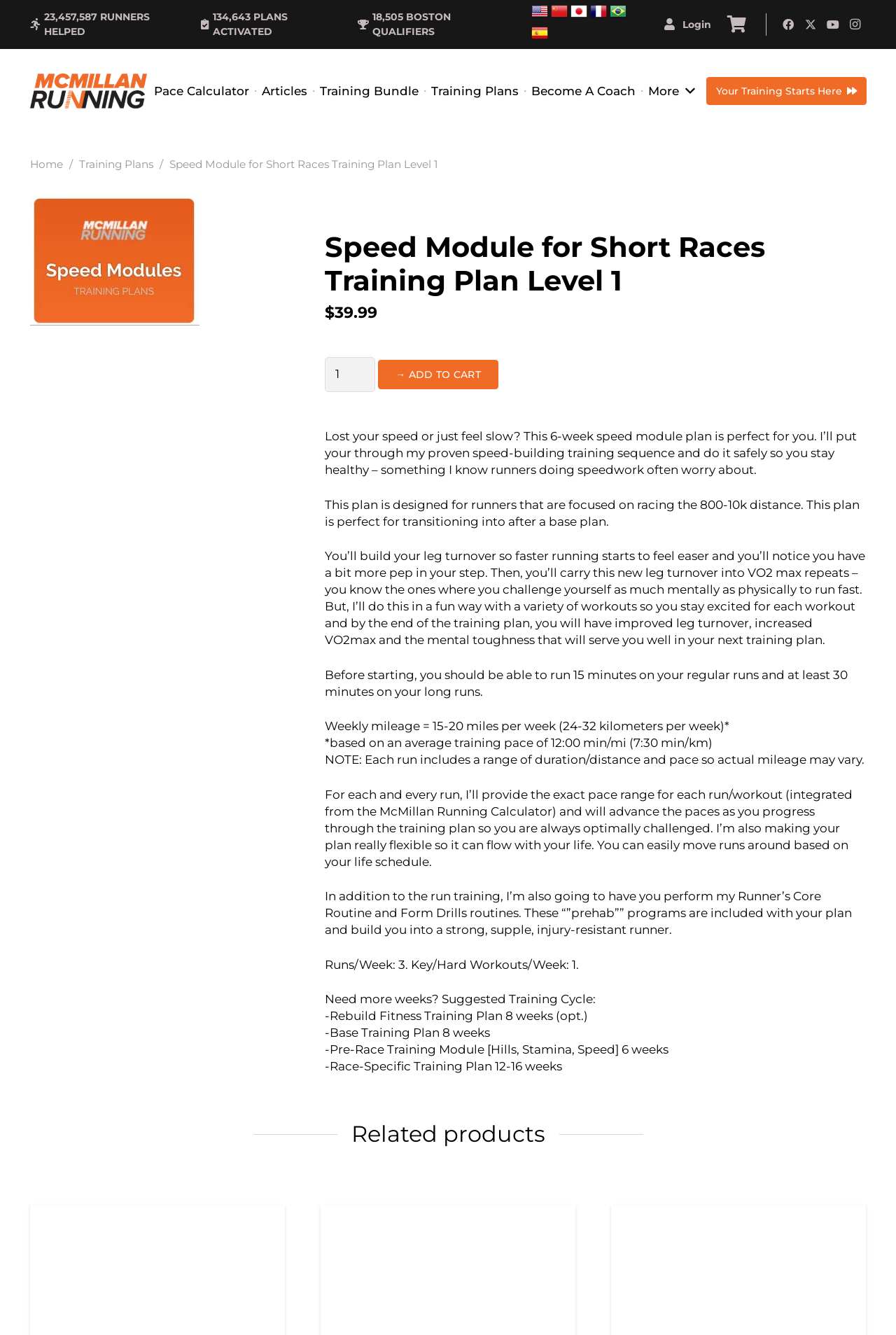What is the price of the Speed Module for Short Races Training Plan Level 1?
Offer a detailed and full explanation in response to the question.

I found the answer by looking at the StaticText elements with the text '$' and '39.99' which are located near the 'ADD TO CART' button, indicating the price of the training plan.